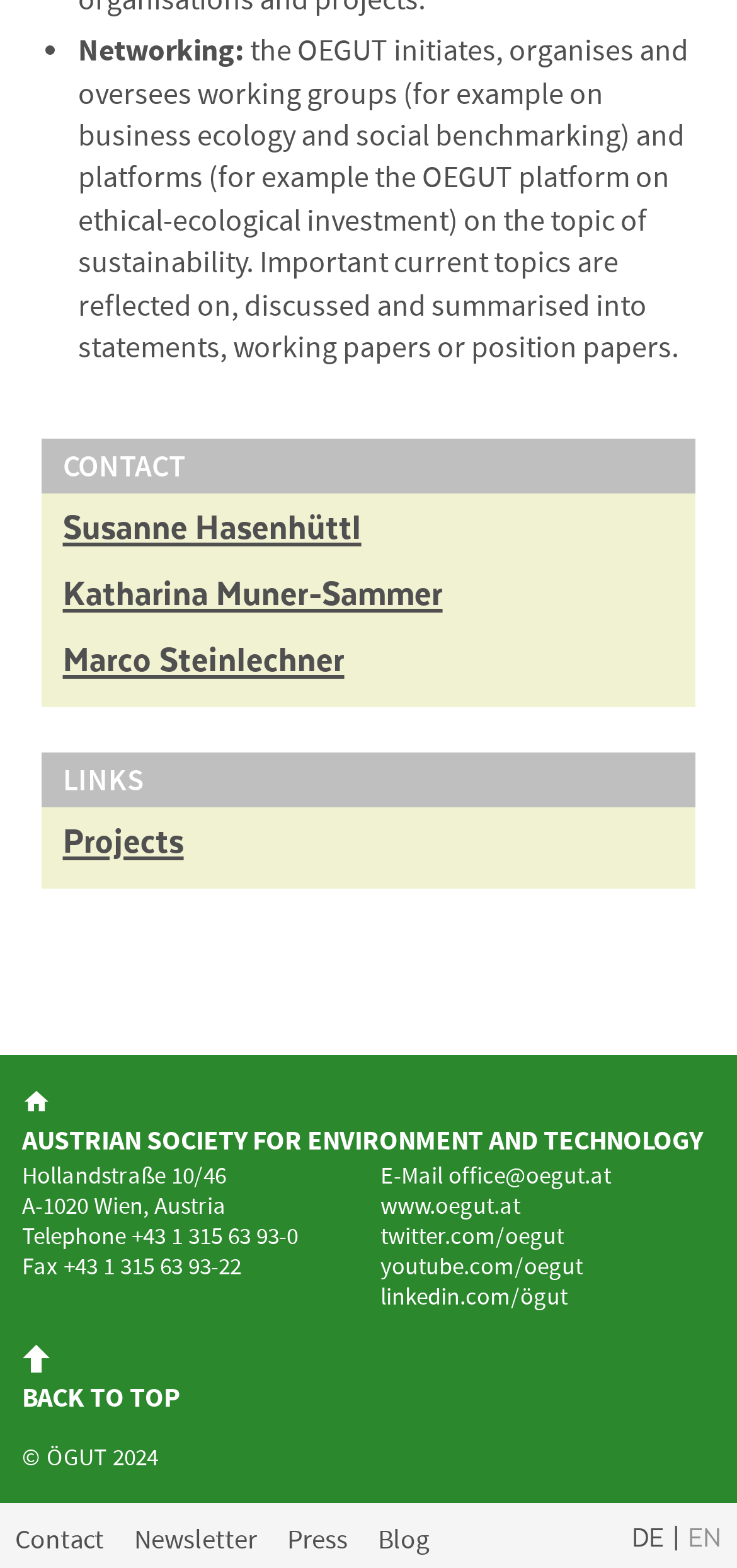What is the topic of the working groups initiated by OEGUT?
Using the image, provide a detailed and thorough answer to the question.

I found the answer by looking at the StaticText element with the text 'the OEGUT initiates, organises and oversees working groups (for example on business ecology and social benchmarking) and platforms (for example the OEGUT platform on ethical-ecological investment) on the topic of sustainability.' which is located at the top of the page.